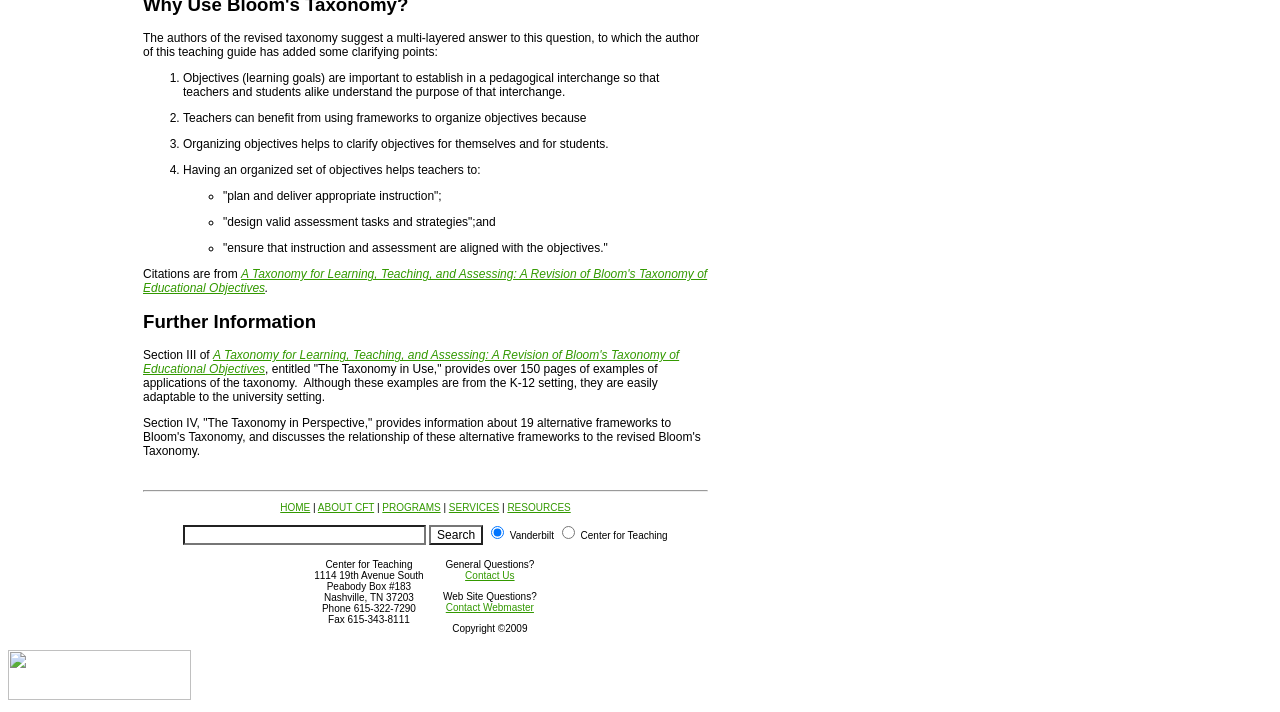Identify the bounding box coordinates of the section to be clicked to complete the task described by the following instruction: "Search for something". The coordinates should be four float numbers between 0 and 1, formatted as [left, top, right, bottom].

[0.335, 0.738, 0.377, 0.766]